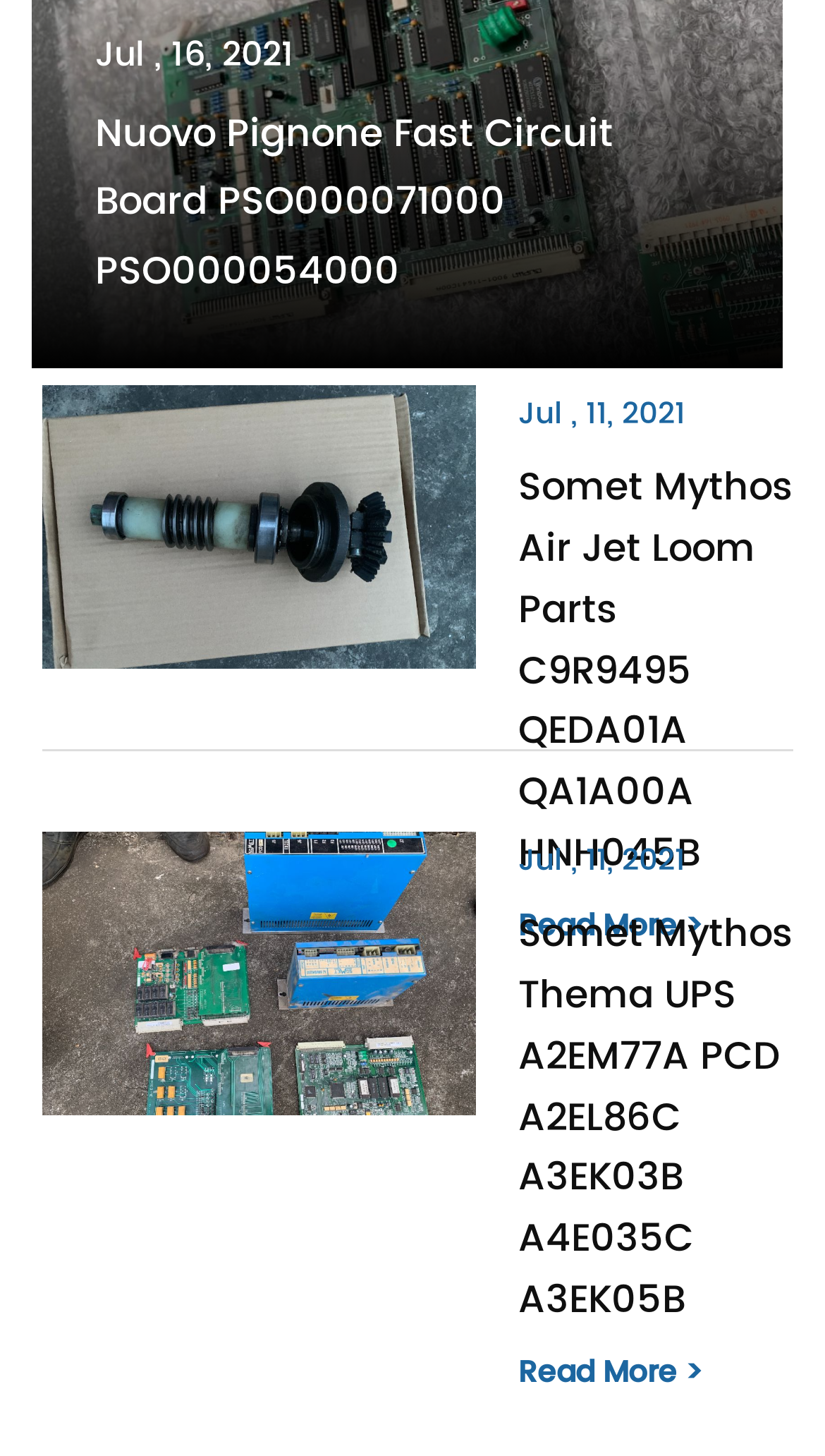Answer in one word or a short phrase: 
How many links are there on the webpage?

6